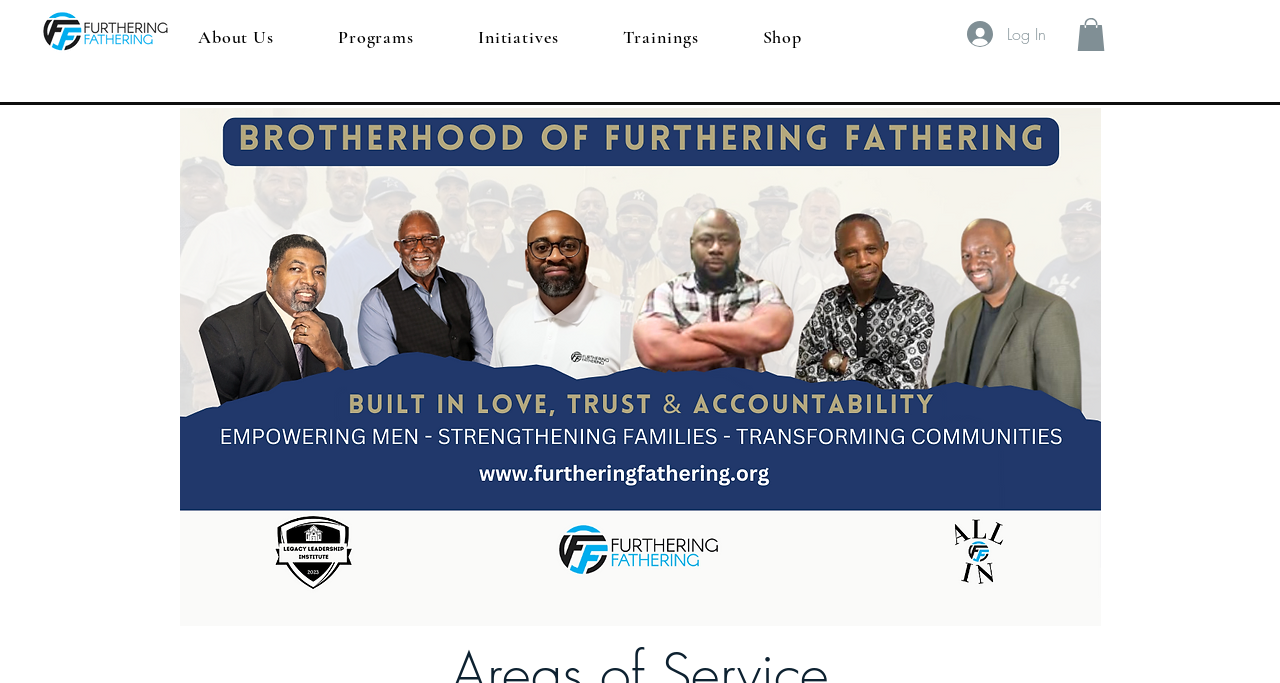Reply to the question below using a single word or brief phrase:
How many images are in the slideshow?

1